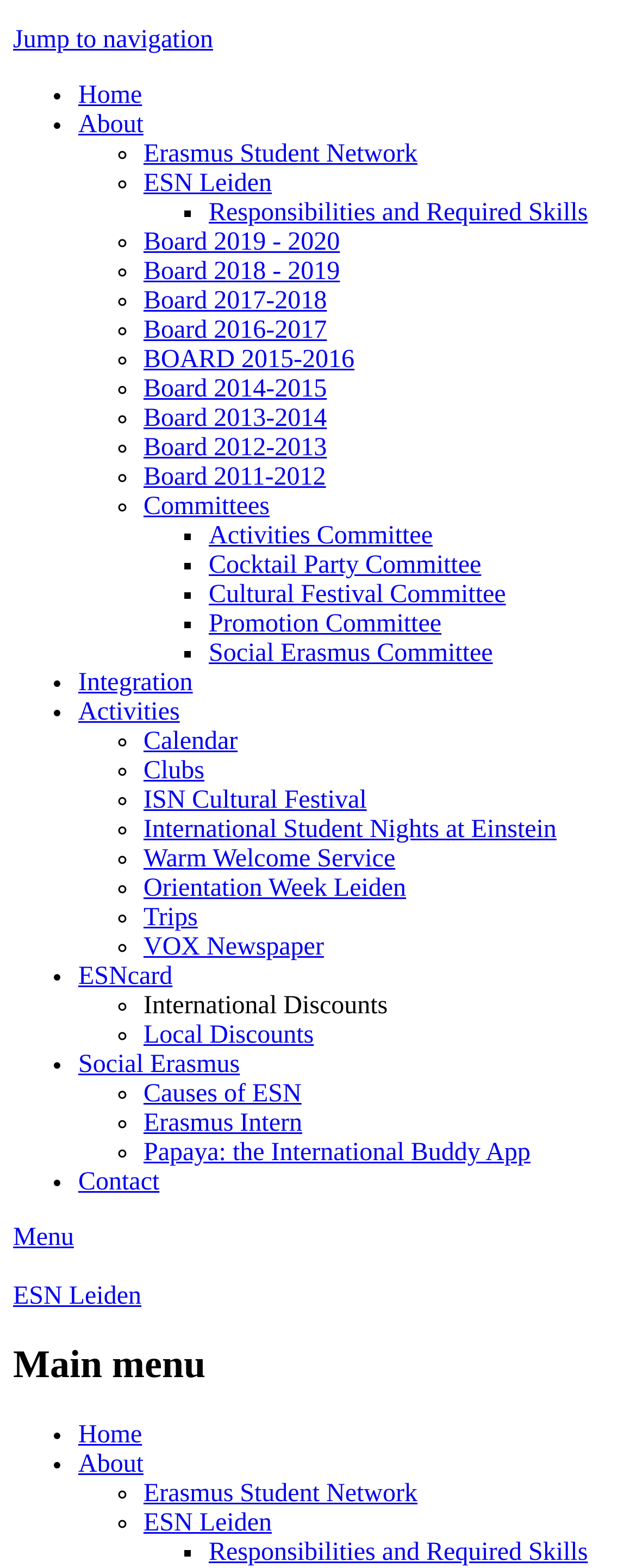What is the name of the festival organized by ISN?
Please use the image to deliver a detailed and complete answer.

I found a link that says 'ISN Cultural Festival' under the 'Clubs' section. This suggests that ISN organizes a cultural festival, and the name of the festival is ISN Cultural Festival.